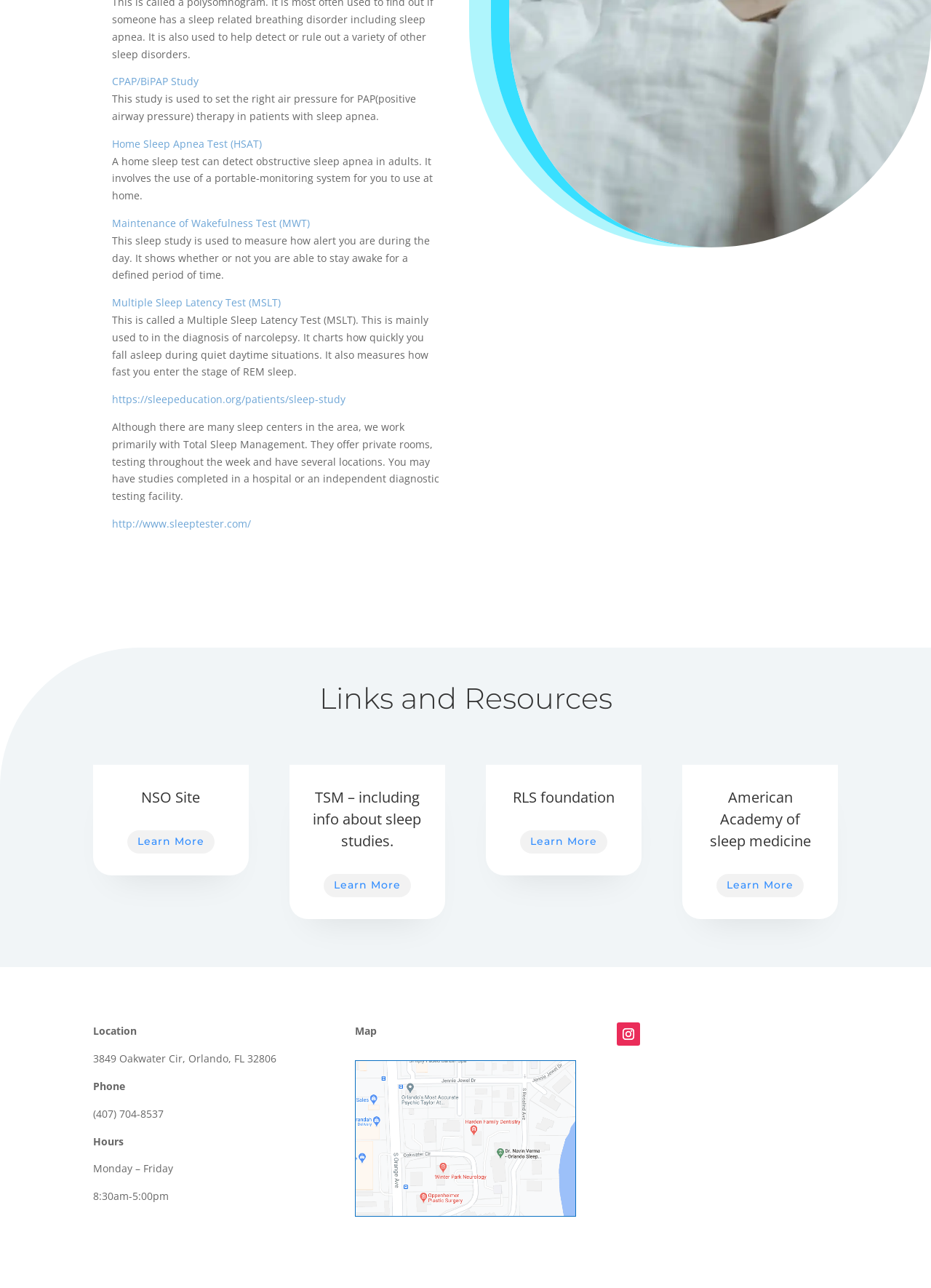Provide the bounding box coordinates for the UI element that is described as: "https://sleepeducation.org/patients/sleep-study".

[0.12, 0.305, 0.371, 0.315]